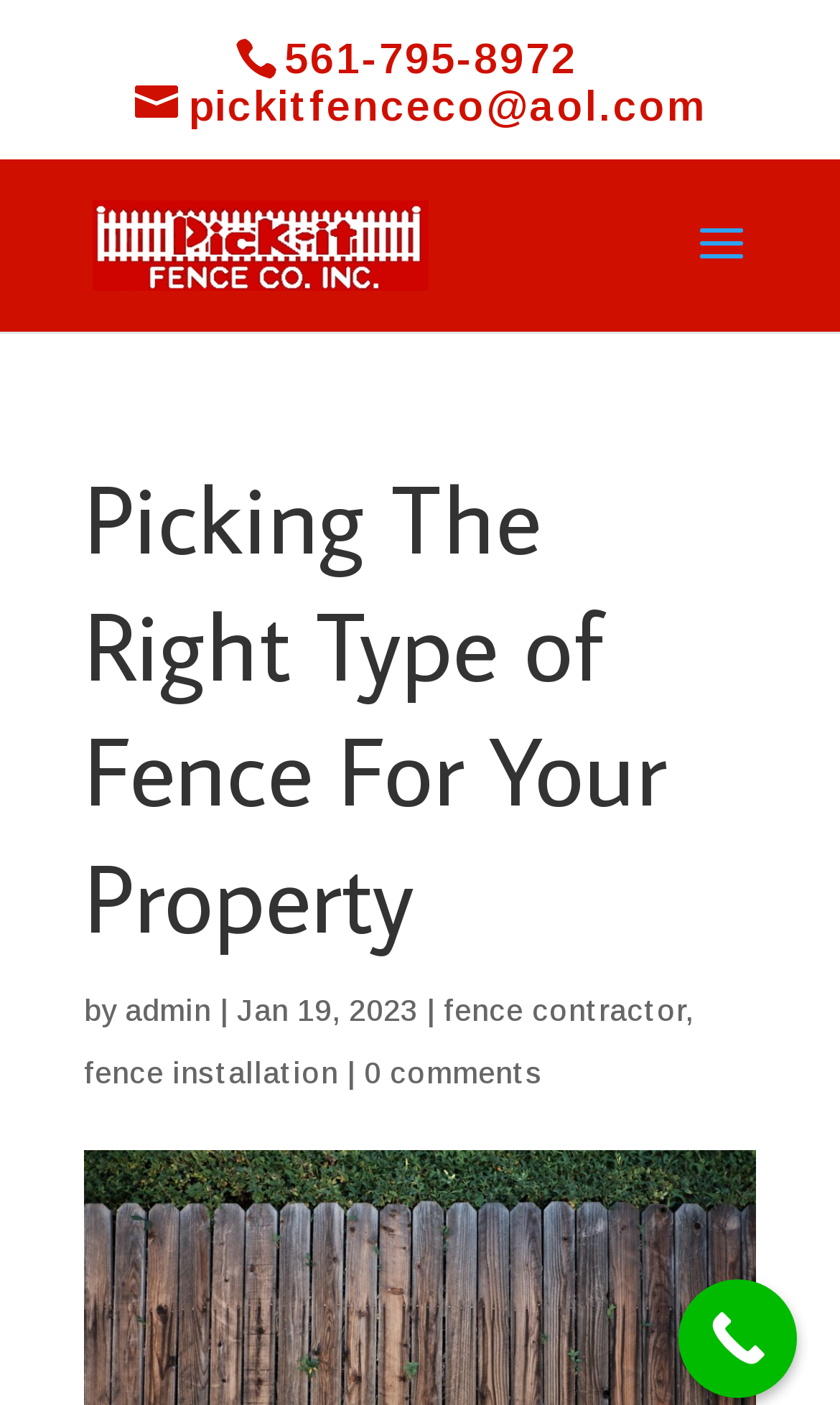Generate a thorough explanation of the webpage's elements.

The webpage appears to be about Pick-It Fence Company, a fencing service provider. At the top of the page, there is a phone number "561-795-8972" and an email address "pickitfenceco@aol.com" displayed prominently. Below these contact details, there is a link to the company's name, accompanied by an image of the company's logo.

The main content of the page is headed by a title "Picking The Right Type of Fence For Your Property", which takes up a significant portion of the page. Below the title, there is a byline indicating that the article was written by "admin" on "Jan 19, 2023". 

There are several links on the page, including "fence contractor", "fence installation", and "0 comments", which are likely related to the content of the article. These links are positioned below the byline and are separated by vertical lines.

At the bottom right corner of the page, there is a "Call Now Button" that encourages visitors to take action. Overall, the page appears to be a blog post or article about fencing services, with a focus on promoting the company's services and encouraging visitors to contact them.